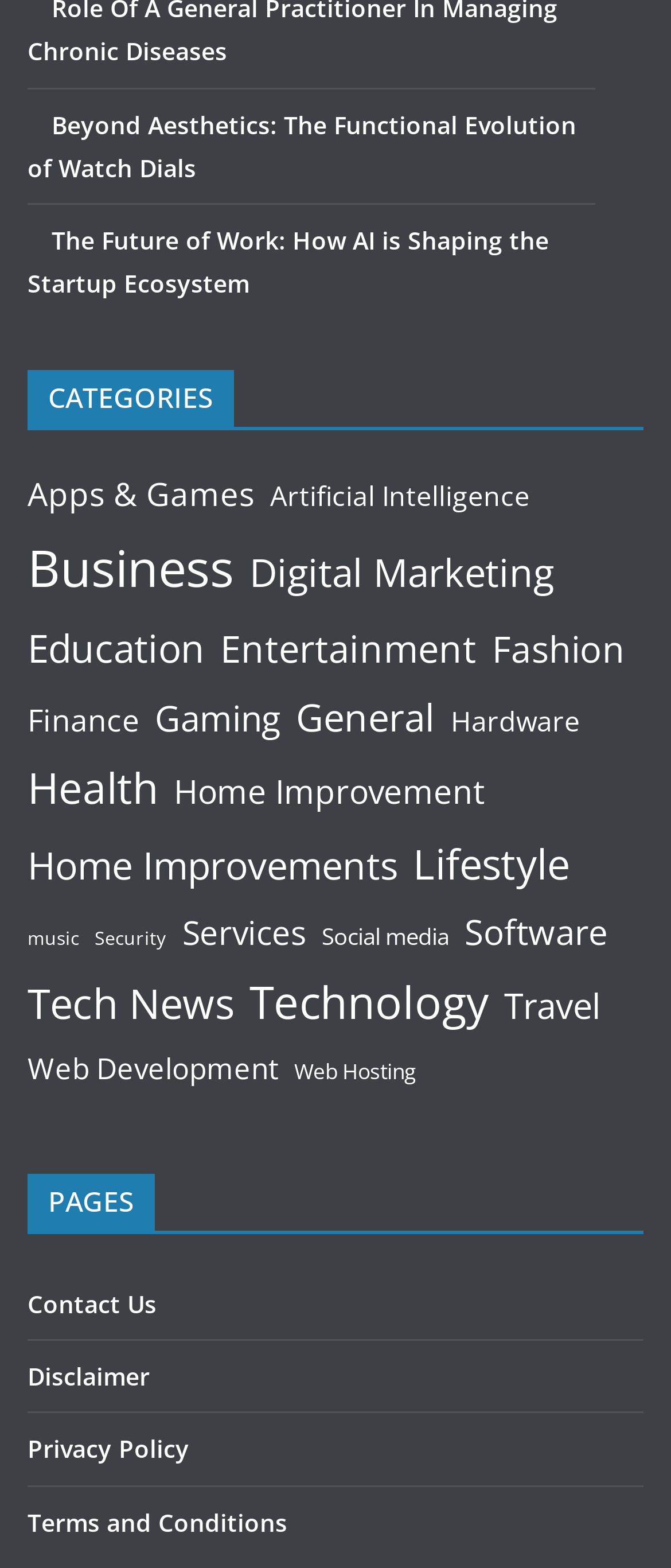Please specify the bounding box coordinates of the region to click in order to perform the following instruction: "Click the 'BLOG' link".

None